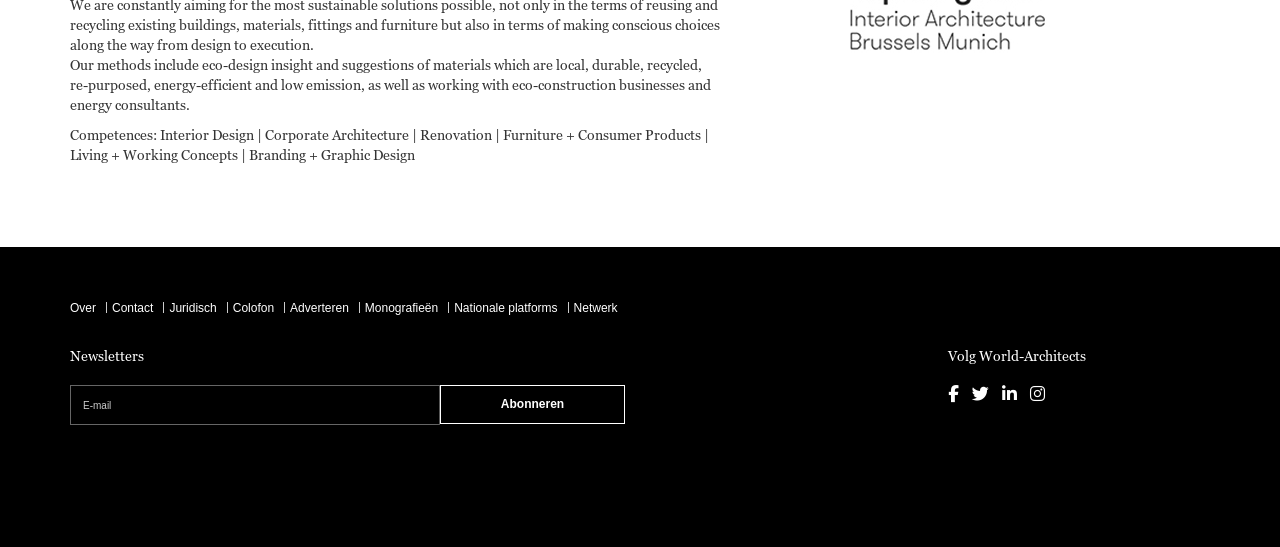Determine the bounding box coordinates of the element's region needed to click to follow the instruction: "Subscribe to the newsletter". Provide these coordinates as four float numbers between 0 and 1, formatted as [left, top, right, bottom].

[0.055, 0.704, 0.488, 0.775]